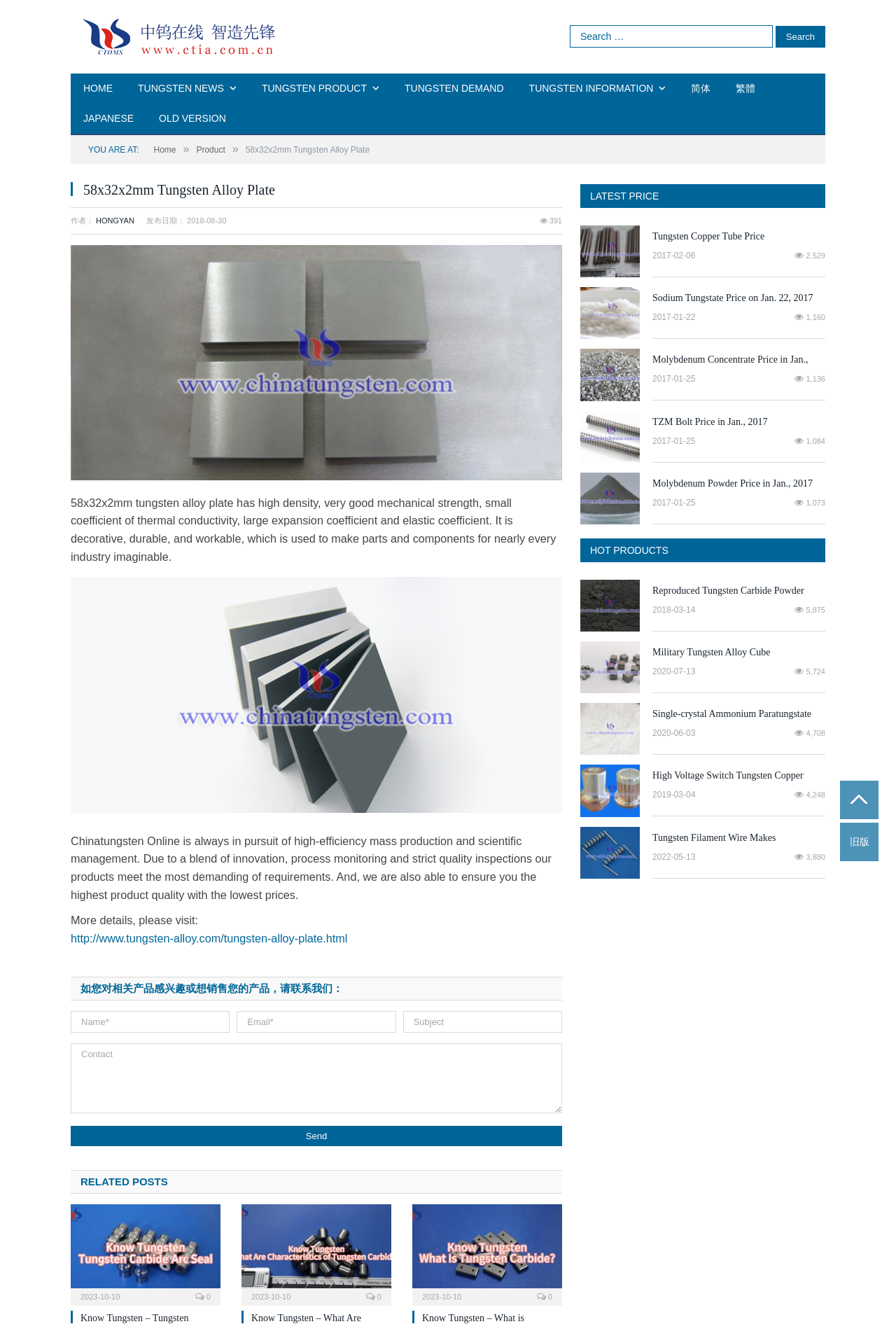What is the principal heading displayed on the webpage?

58x32x2mm Tungsten Alloy Plate